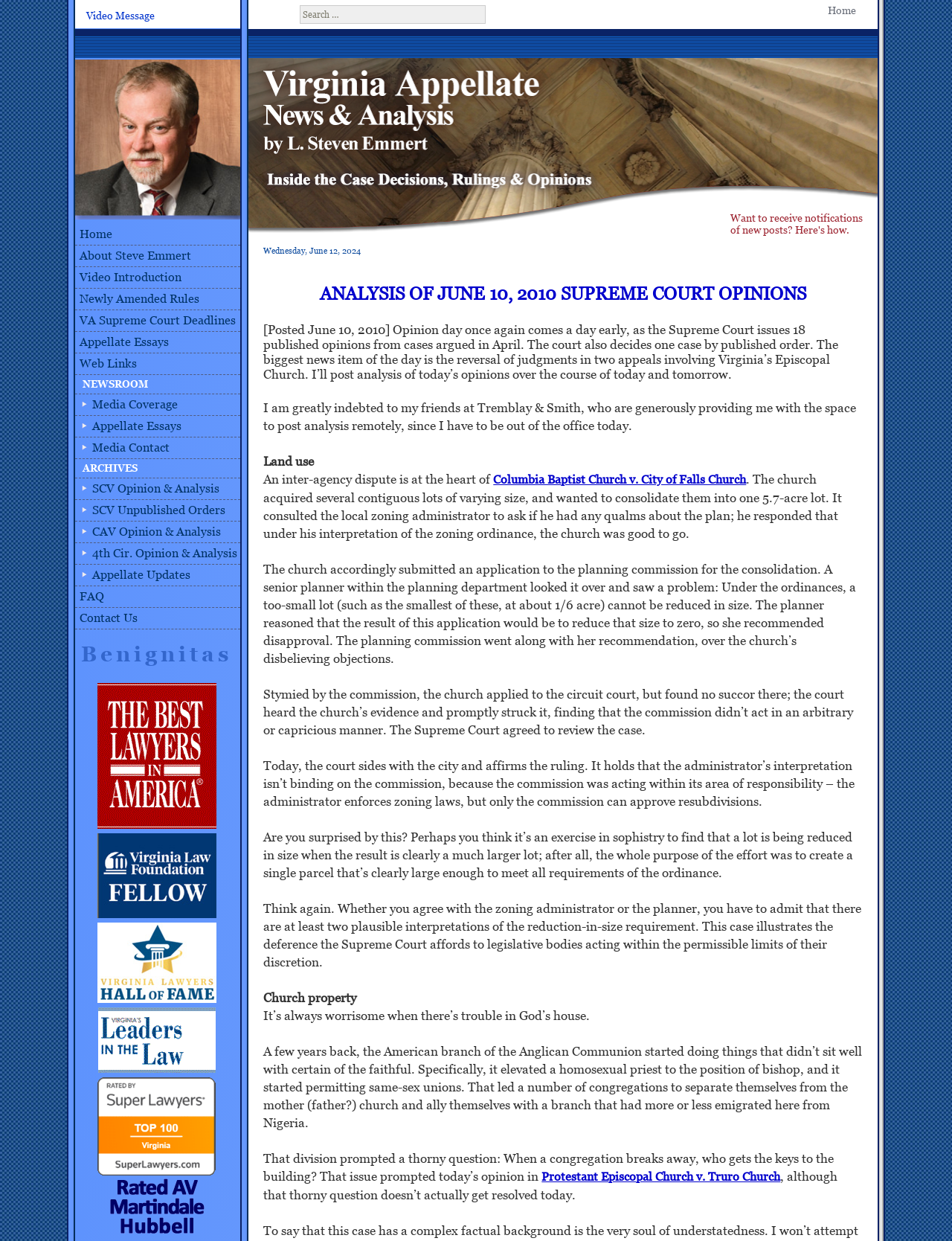Identify and provide the bounding box for the element described by: "4th Cir. Opinion & Analysis".

[0.079, 0.437, 0.253, 0.455]